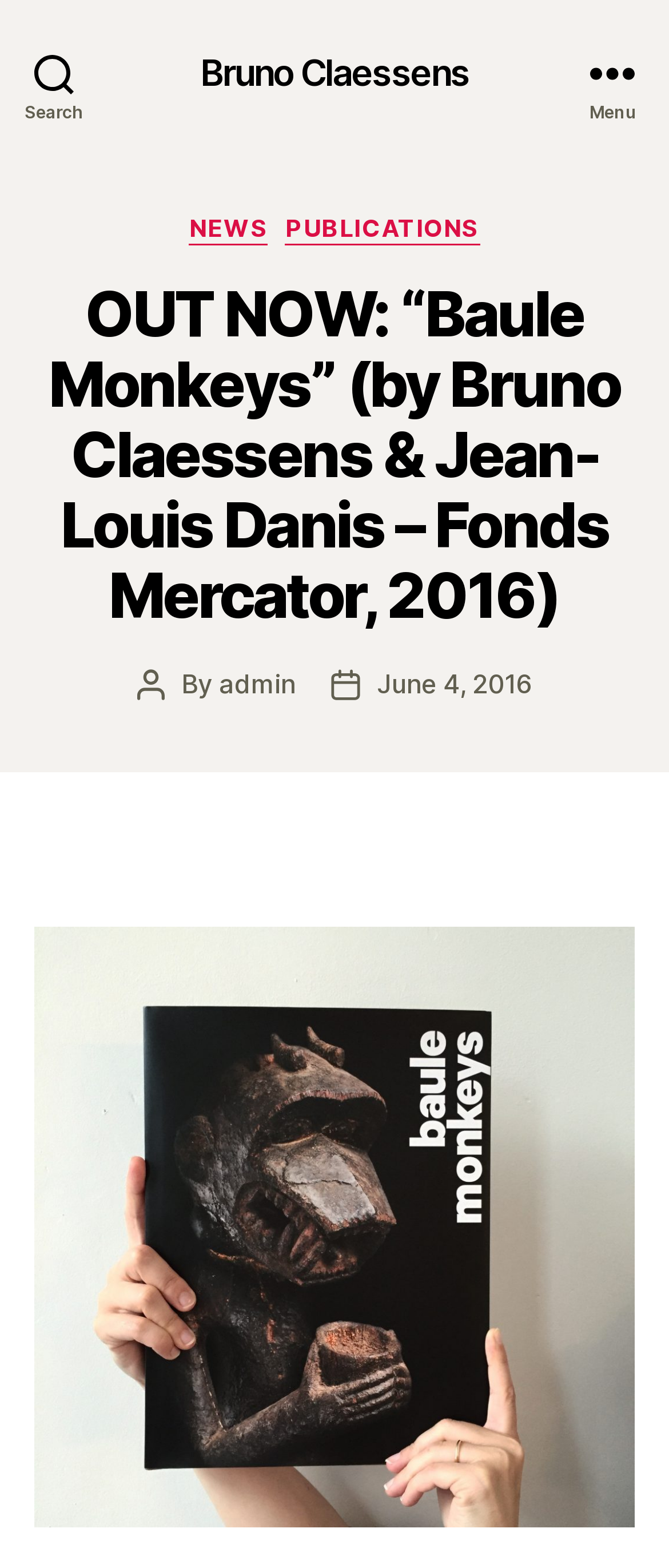Who are the authors of the book?
Answer the question based on the image using a single word or a brief phrase.

Bruno Claessens & Jean-Louis Danis